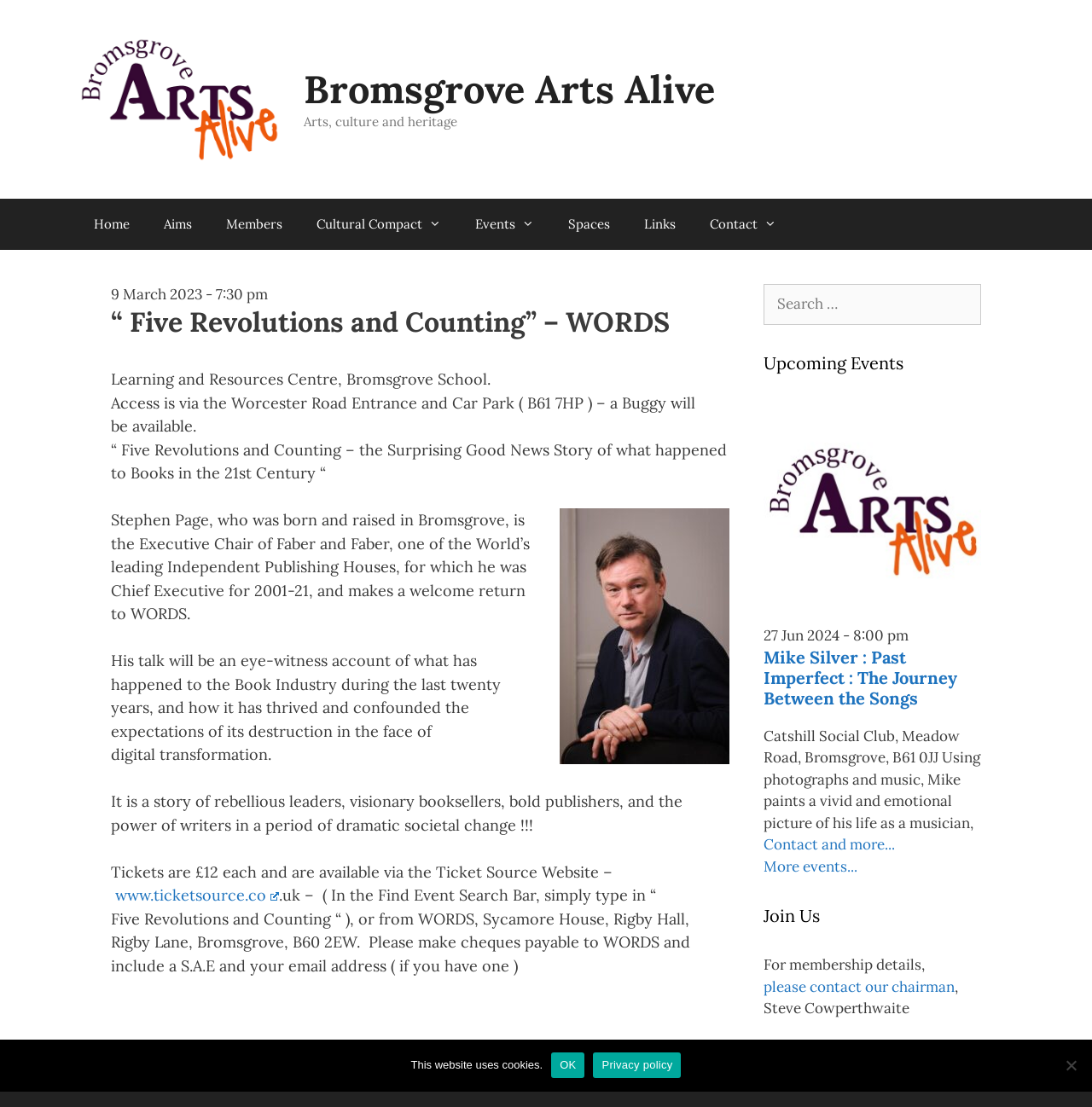Please examine the image and answer the question with a detailed explanation:
What is the date of the event mentioned in the article?

I found the date of the event by looking at the main article section, which has a static text element with the text '9 March 2023 - 7:30 pm'. This indicates that the event is taking place on 9 March 2023.